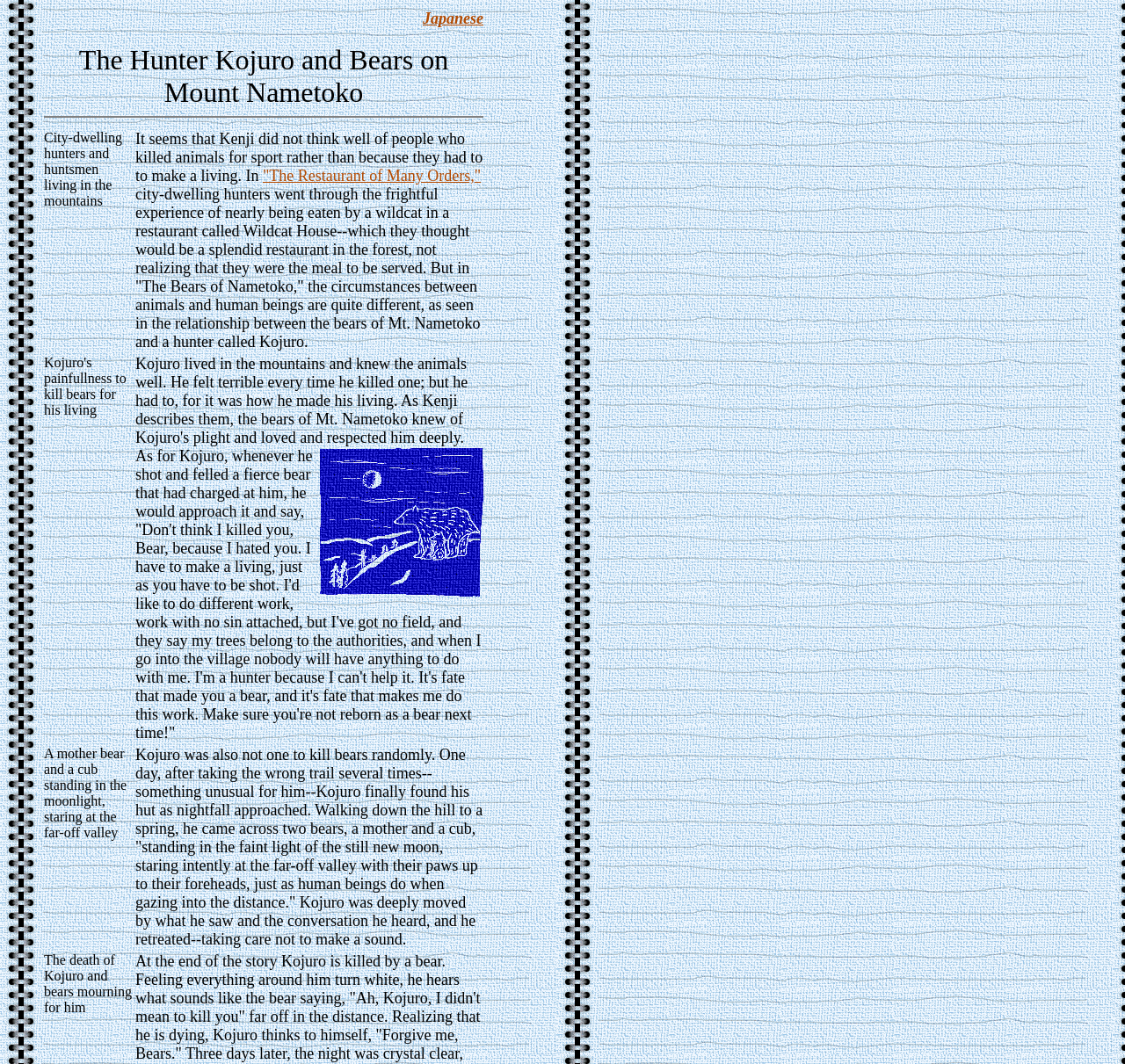Predict the bounding box of the UI element that fits this description: "Advanced Job Search".

None